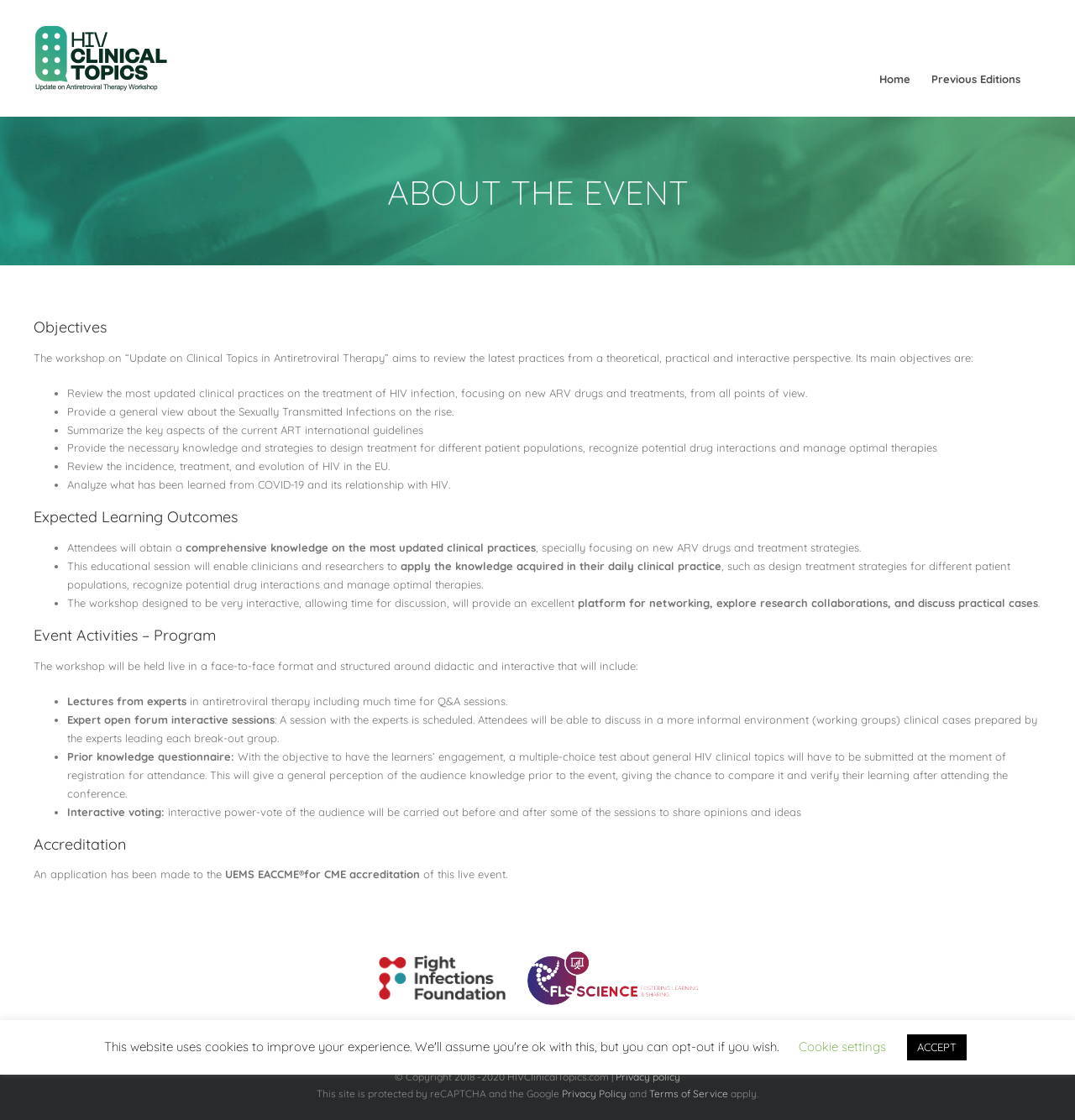Please determine the bounding box coordinates of the area that needs to be clicked to complete this task: 'Go to Home'. The coordinates must be four float numbers between 0 and 1, formatted as [left, top, right, bottom].

[0.818, 0.037, 0.847, 0.102]